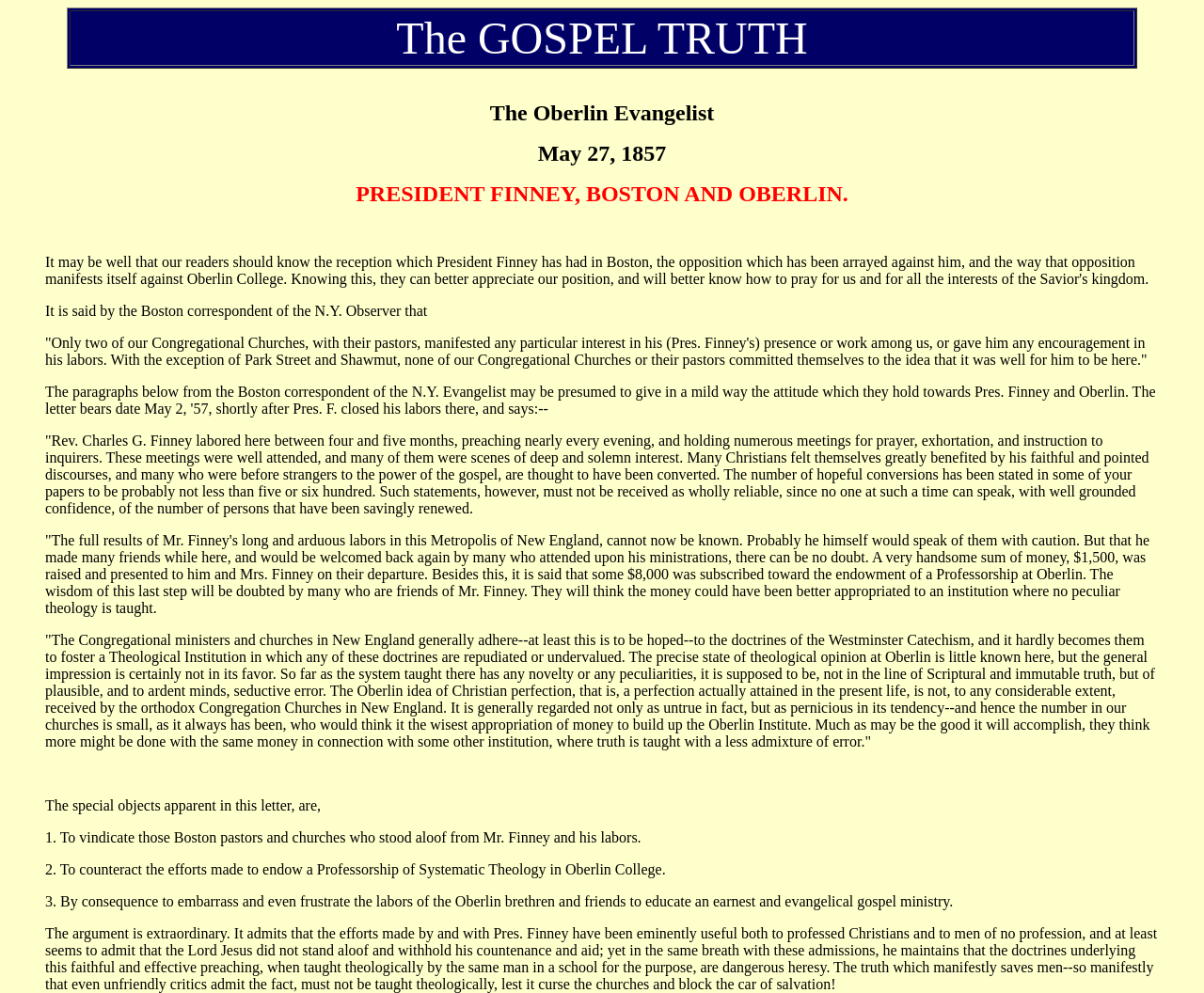Please give a succinct answer to the question in one word or phrase:
What is the name of the publication?

The Oberlin Evangelist